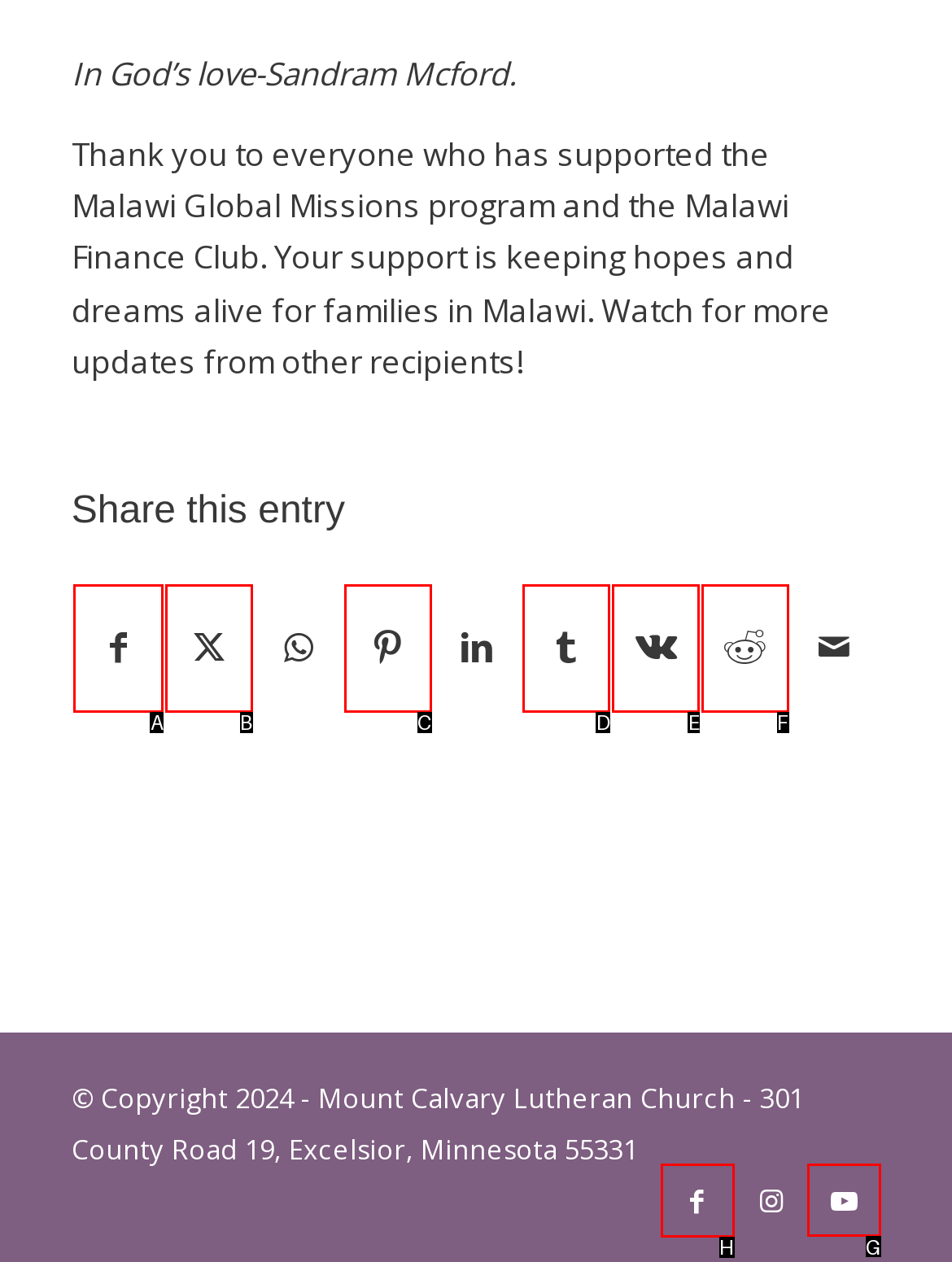Identify the correct option to click in order to accomplish the task: Watch videos on Mount Calvary Lutheran Church's Youtube channel Provide your answer with the letter of the selected choice.

G